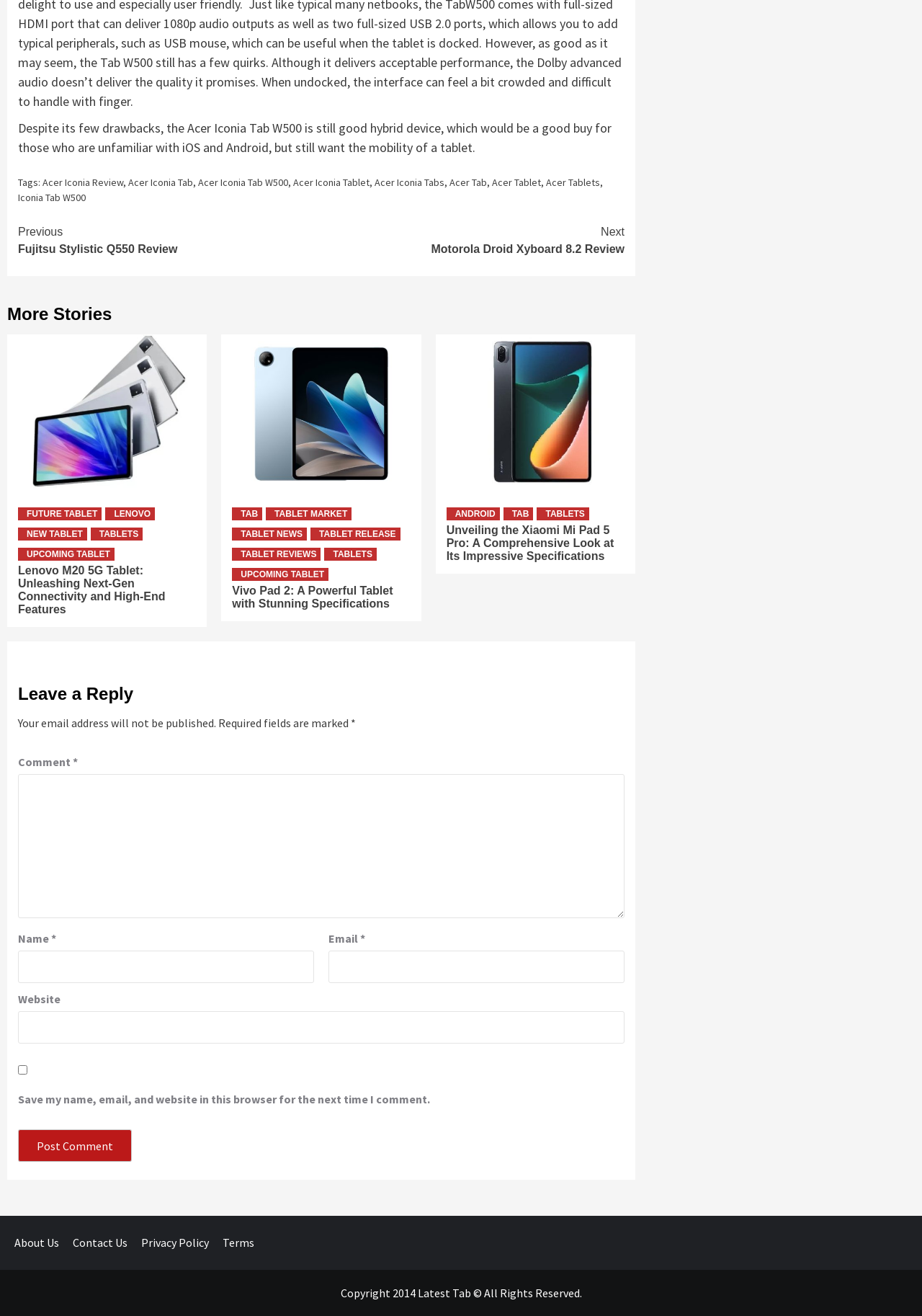Identify the bounding box coordinates of the part that should be clicked to carry out this instruction: "Read the review by 'Manohla Dargis, The New York Times'".

None